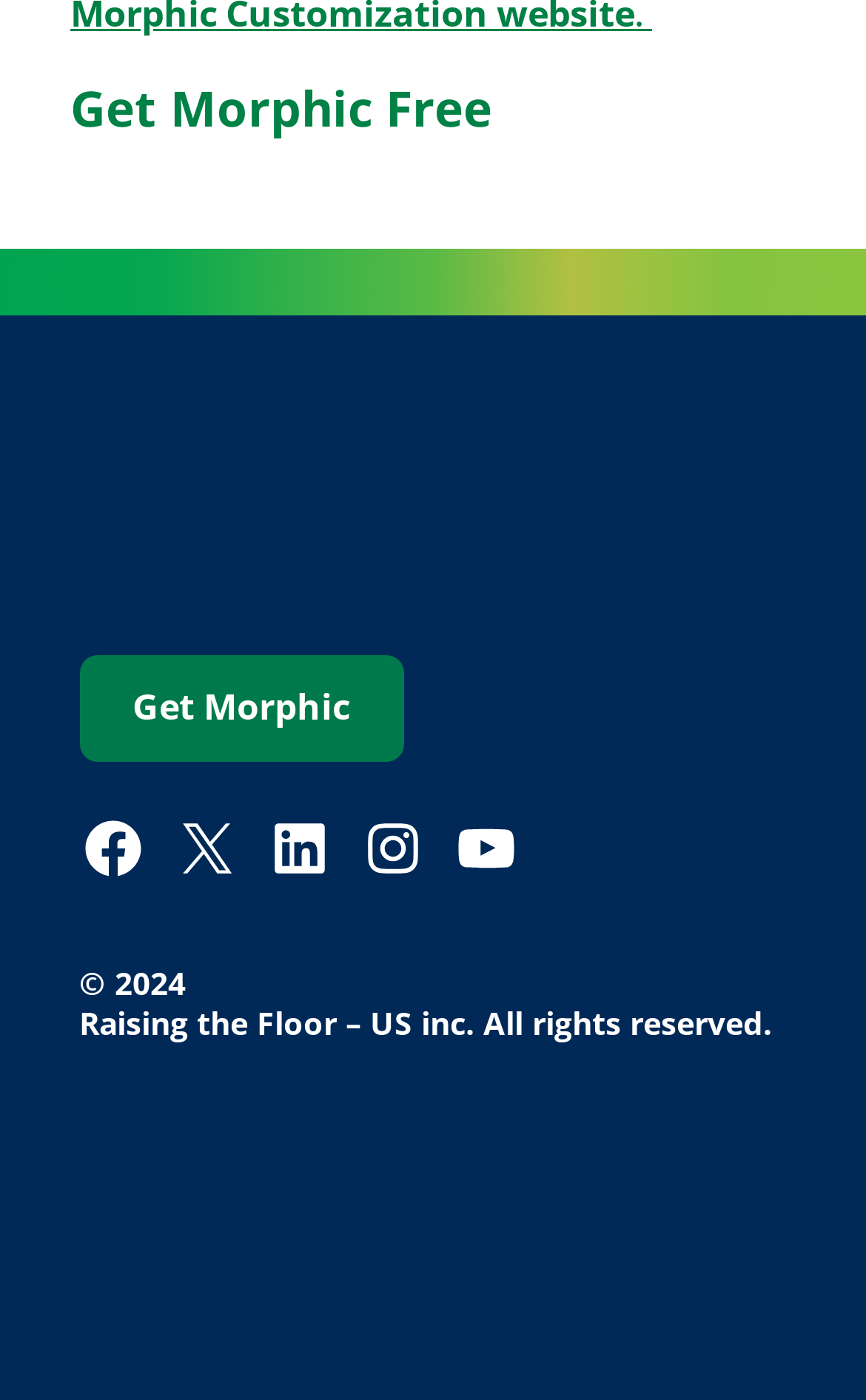Extract the bounding box of the UI element described as: "Innsbruck".

None